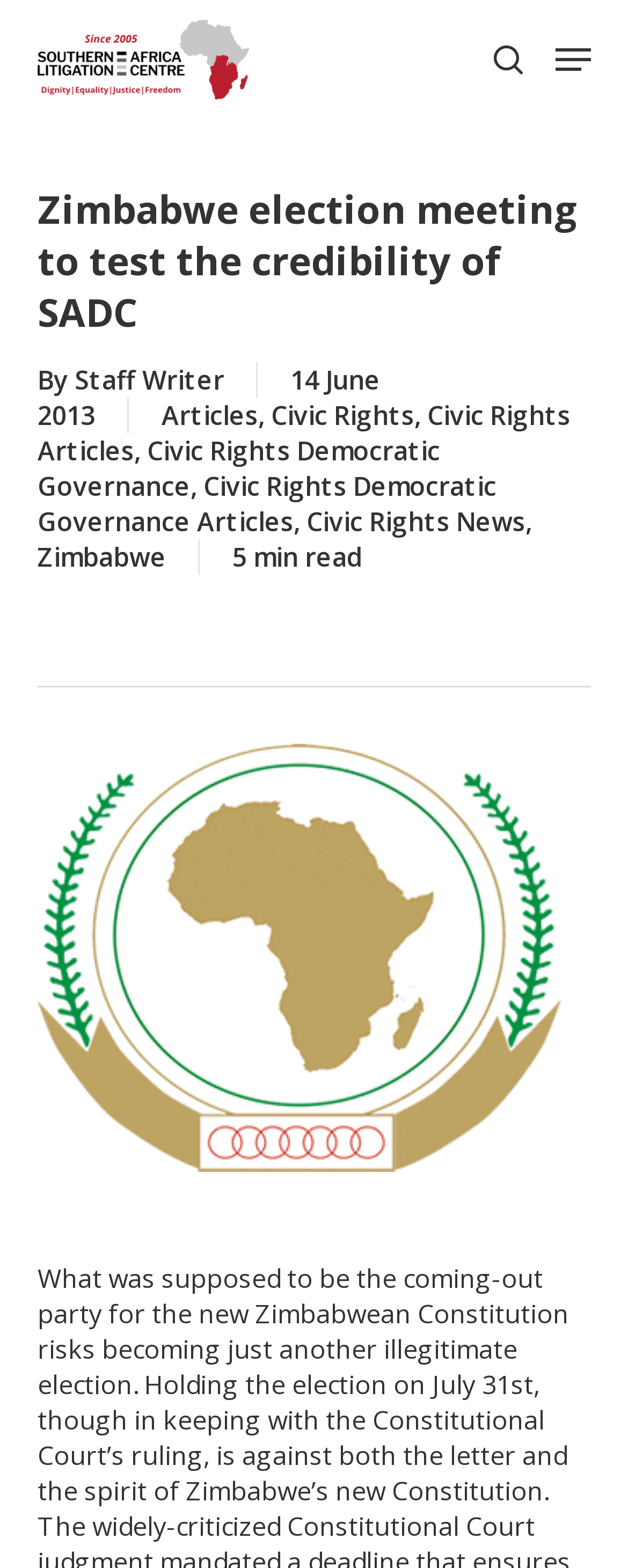Please find and give the text of the main heading on the webpage.

Zimbabwe election meeting to test the credibility of SADC